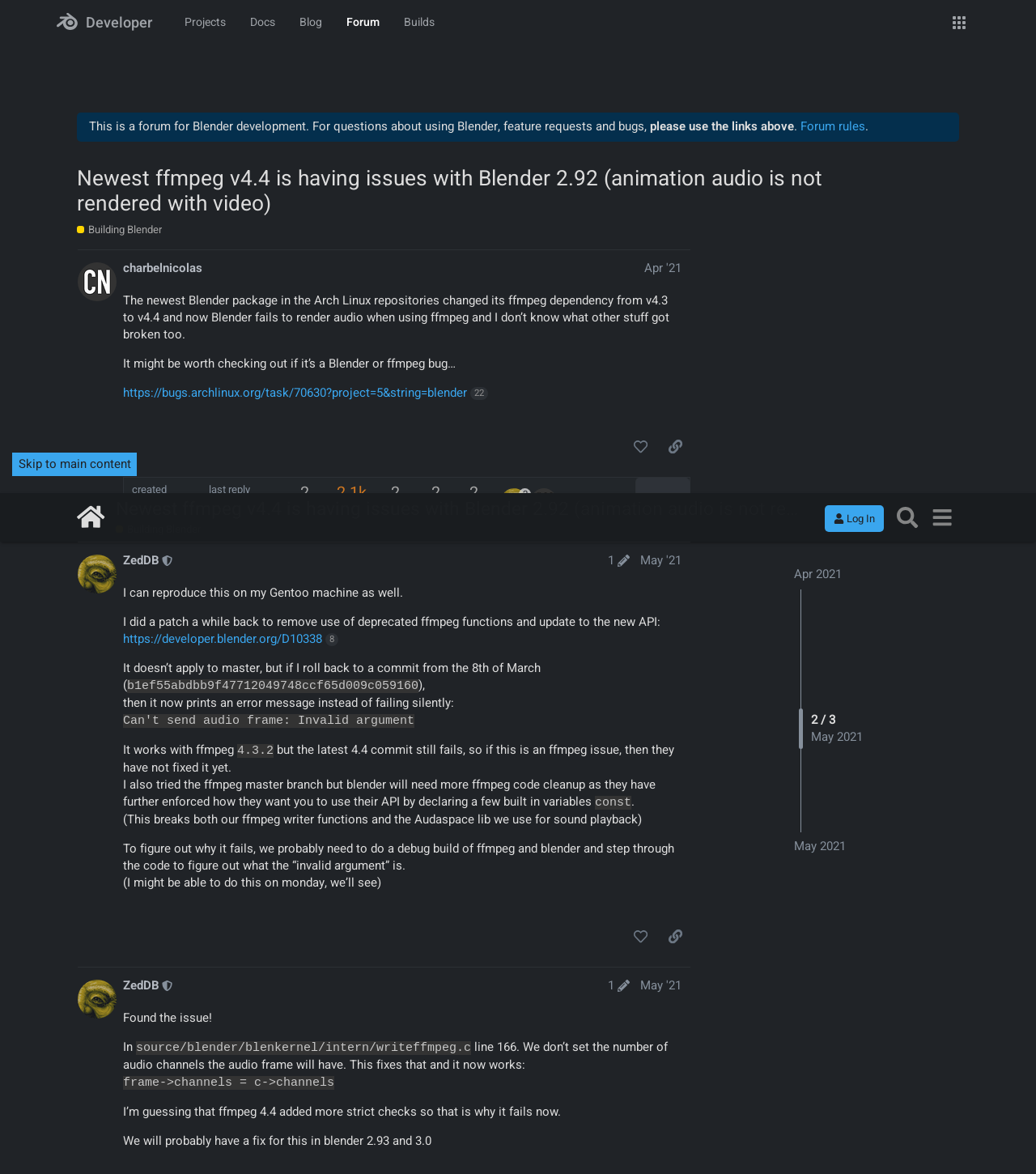How many replies are there to the original post?
Answer with a single word or short phrase according to what you see in the image.

2